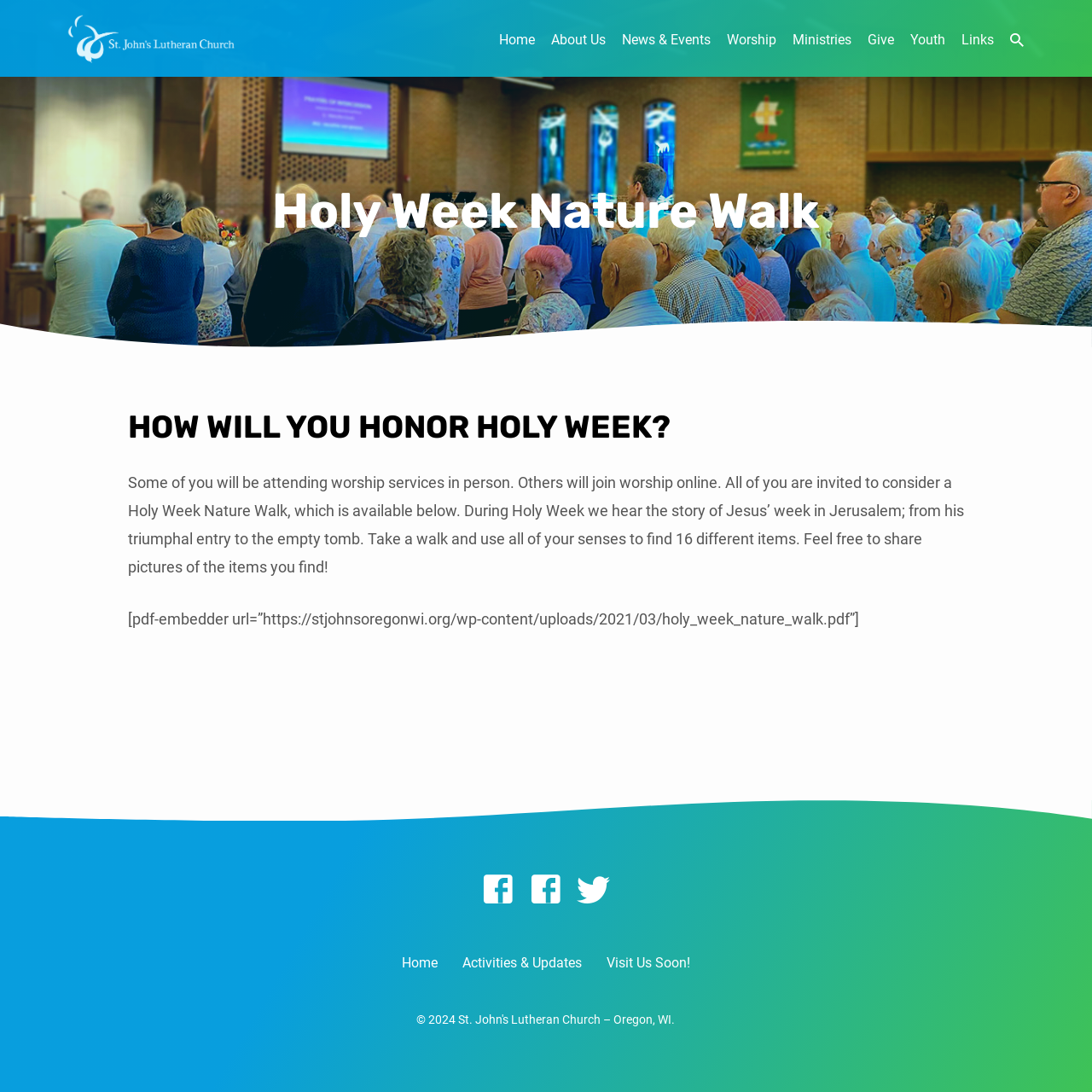Generate the main heading text from the webpage.

Holy Week Nature Walk